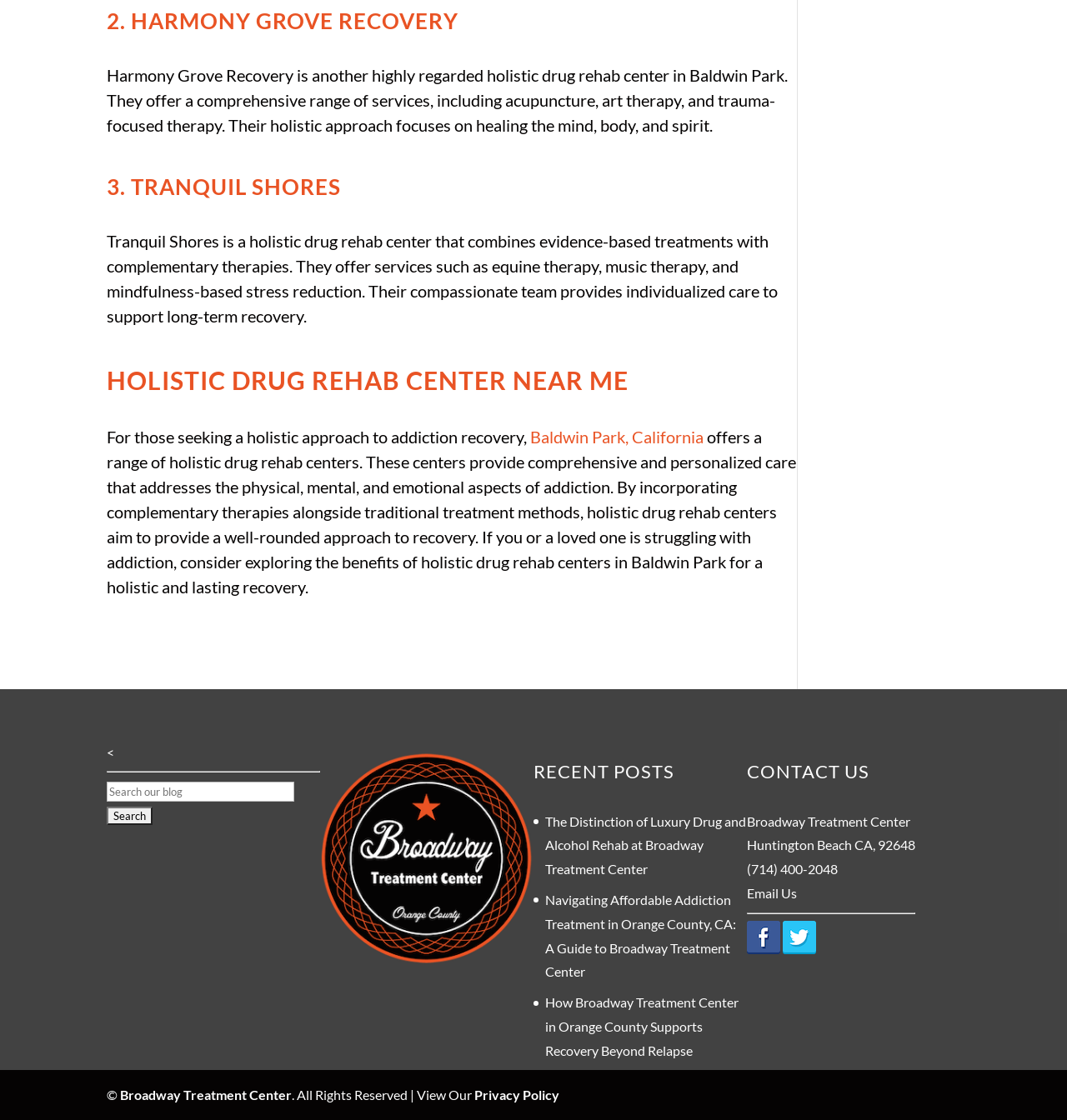Pinpoint the bounding box coordinates of the clickable element to carry out the following instruction: "Click WATCH NOW."

None